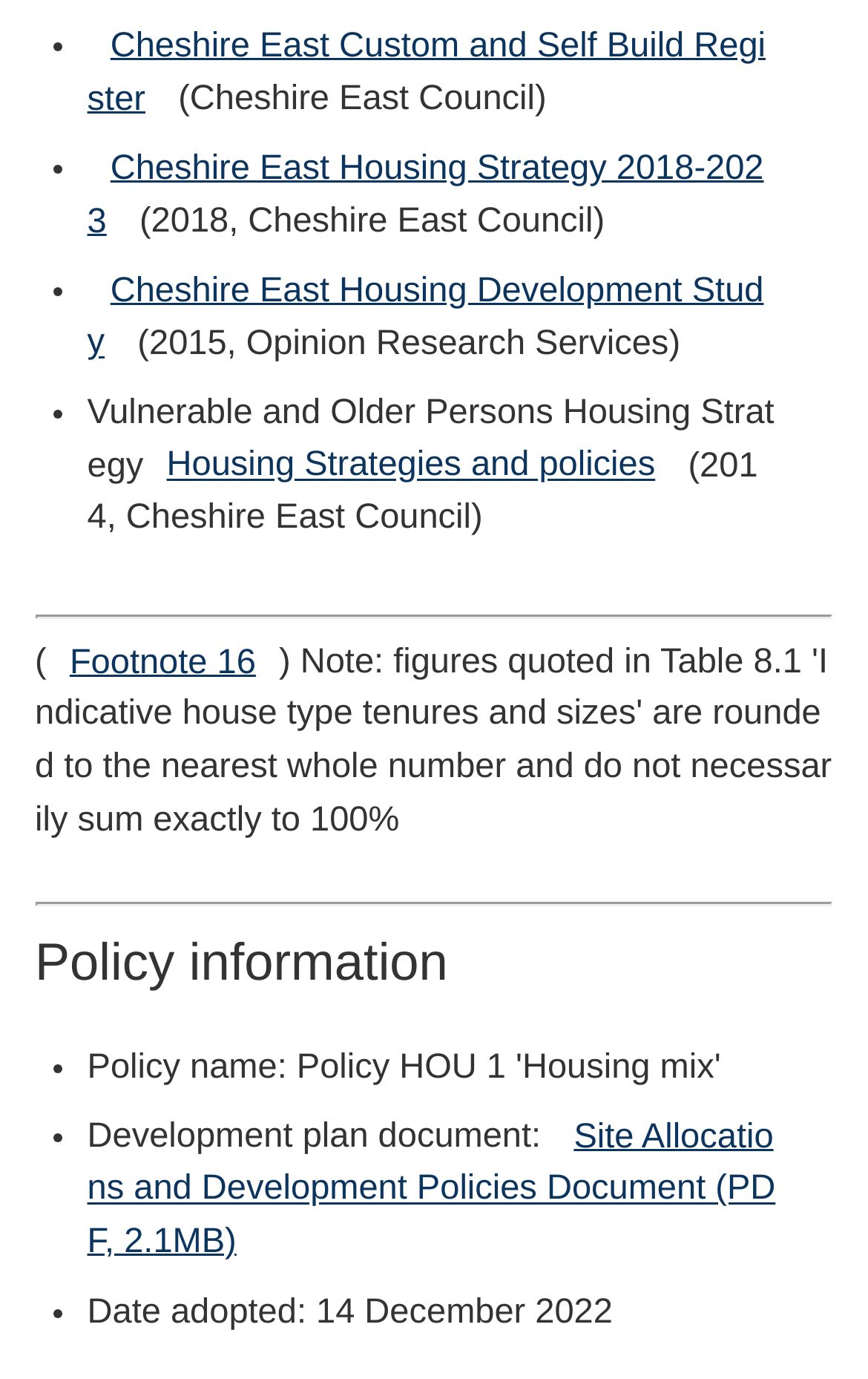Using the provided element description: "Footnote 16", identify the bounding box coordinates. The coordinates should be four floats between 0 and 1 in the order [left, top, right, bottom].

[0.054, 0.45, 0.321, 0.511]